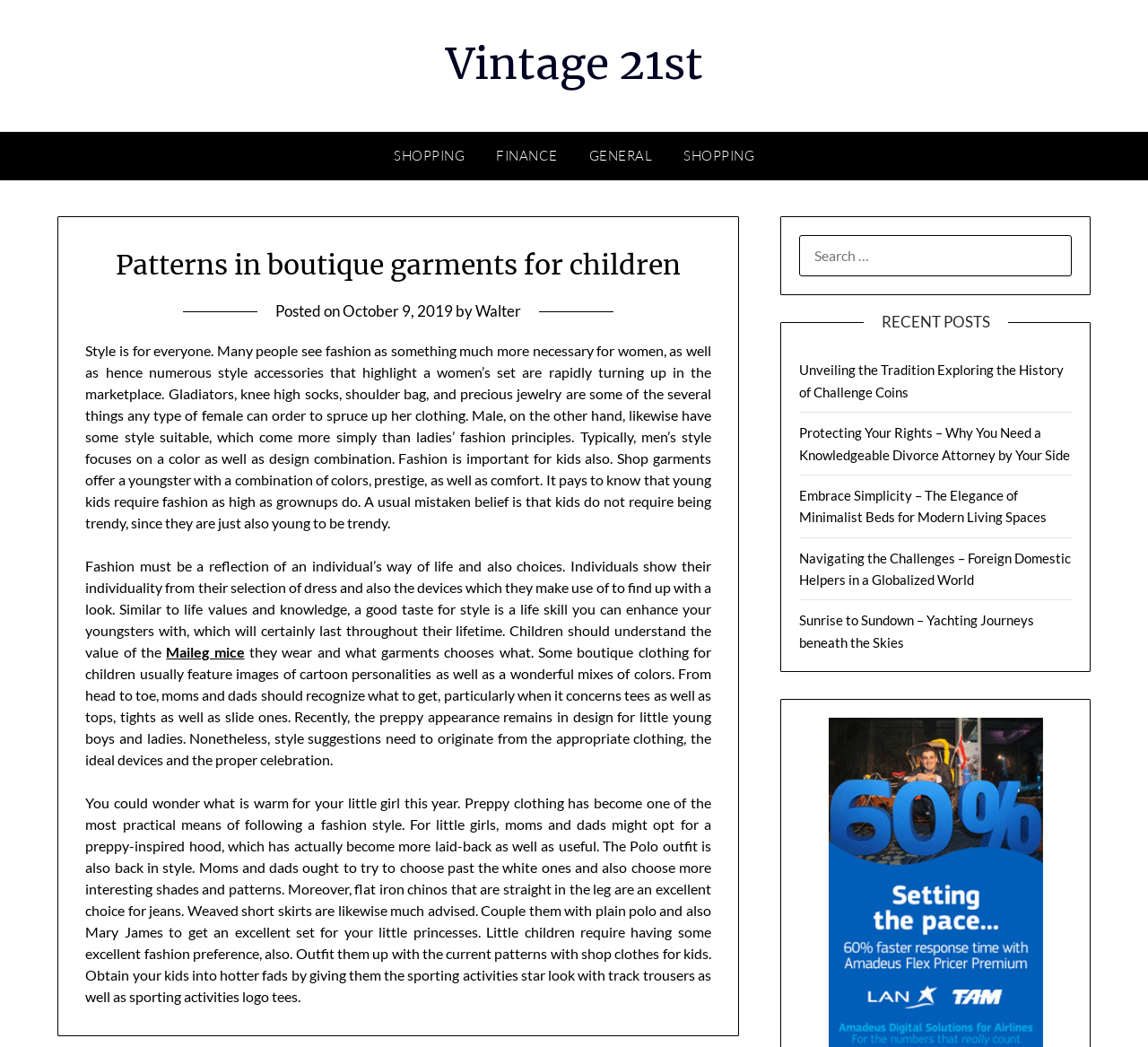Locate the headline of the webpage and generate its content.

Patterns in boutique garments for children